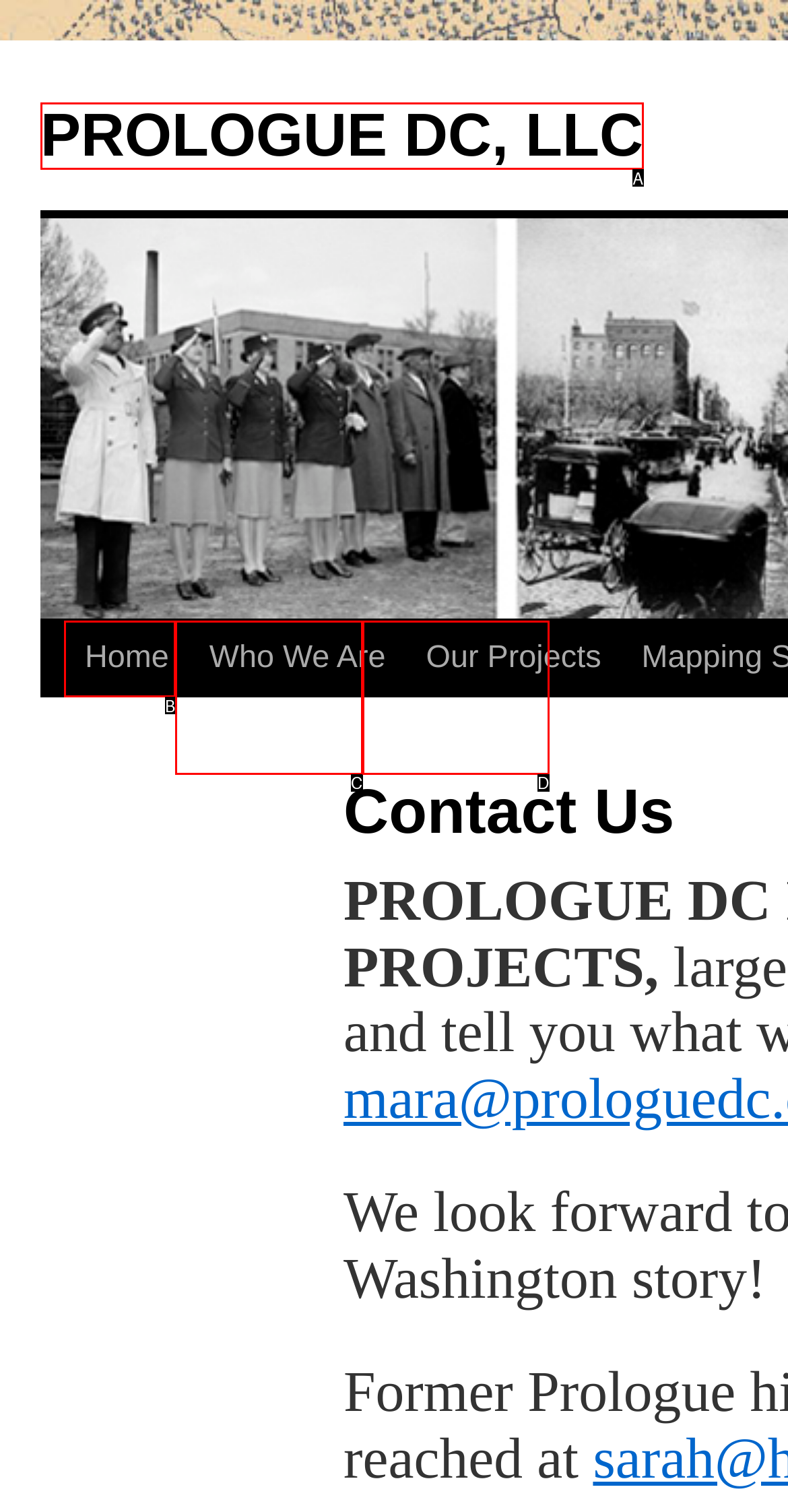Identify the HTML element that corresponds to the description: Our Projects
Provide the letter of the matching option from the given choices directly.

D